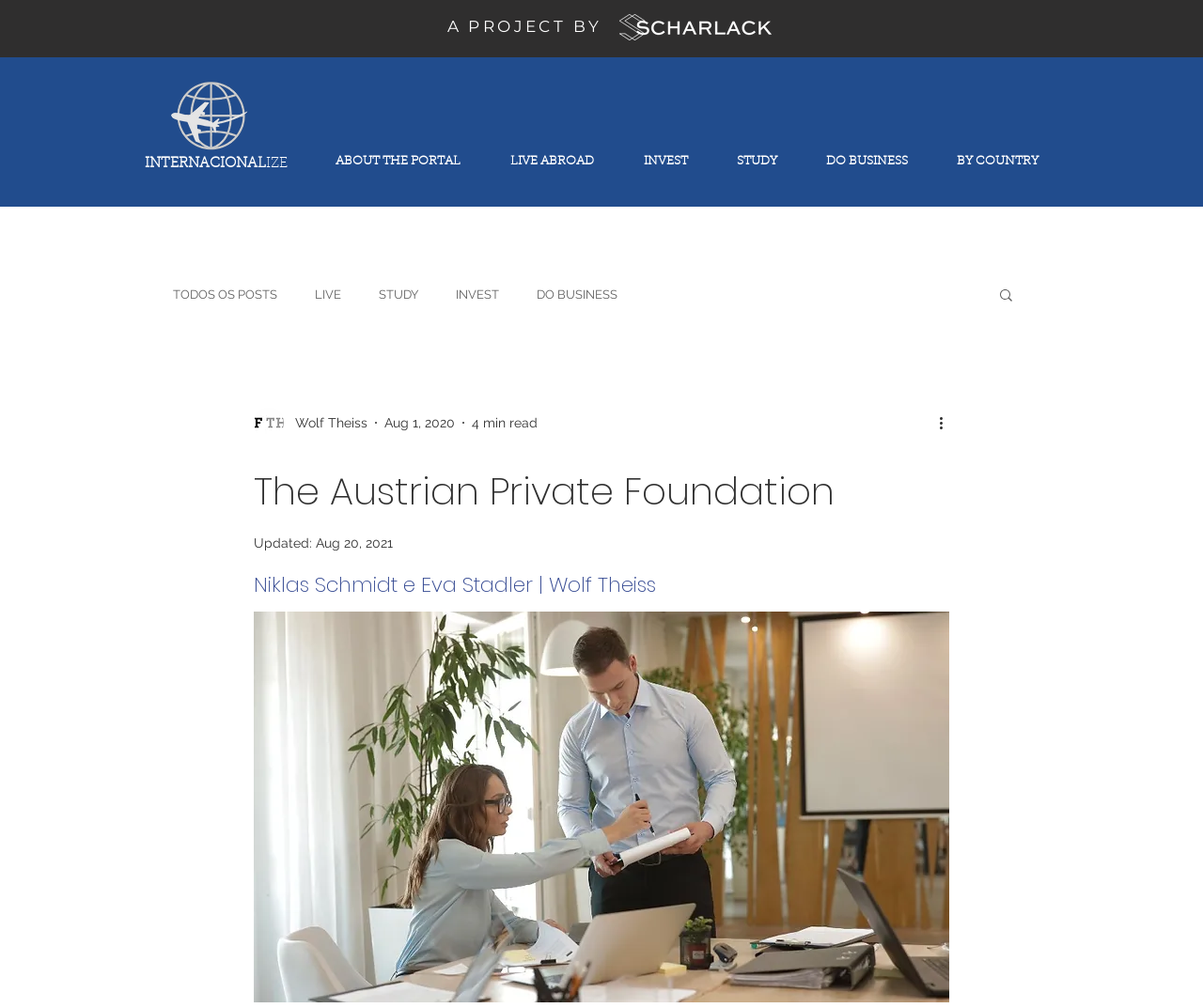Find the bounding box coordinates for the area that should be clicked to accomplish the instruction: "Read the 'LIVE ABROAD' article".

[0.403, 0.129, 0.514, 0.175]